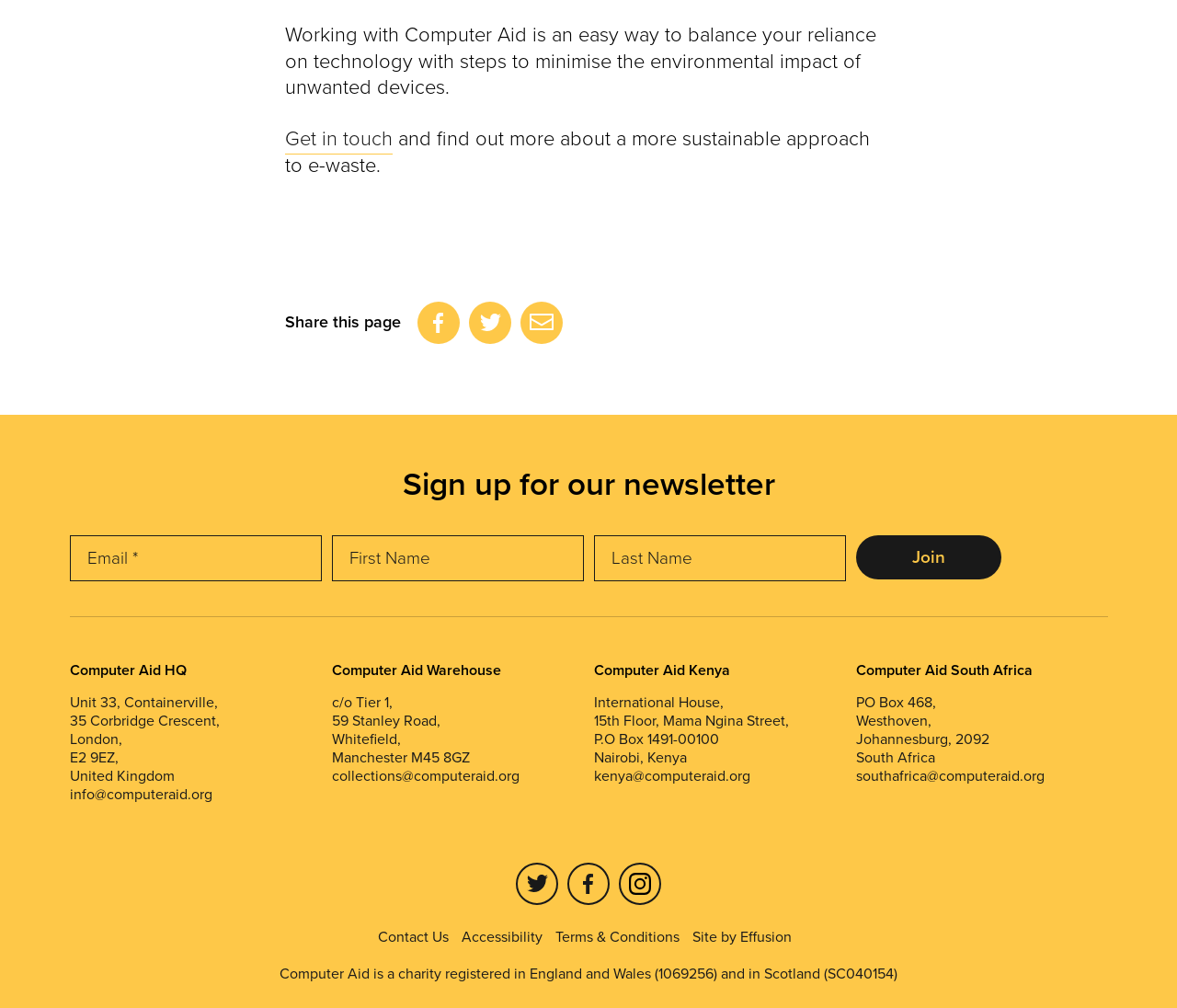How can I get in touch with Computer Aid?
Analyze the screenshot and provide a detailed answer to the question.

The link 'Get in touch' is provided on the webpage, which suggests that users can click on it to get in touch with Computer Aid. This link is located near the top of the page, indicating its importance.